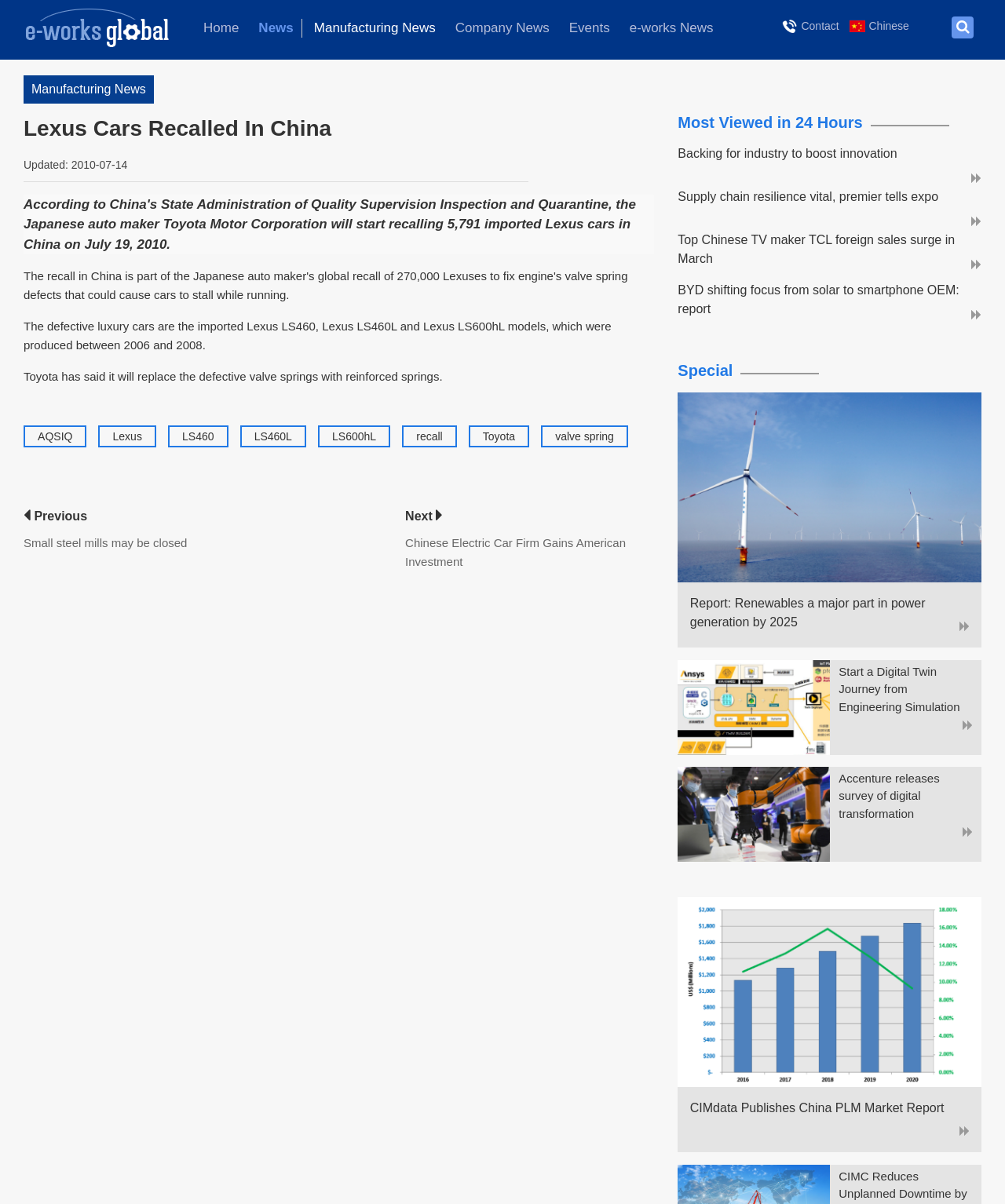Kindly determine the bounding box coordinates for the clickable area to achieve the given instruction: "go to next topic".

None